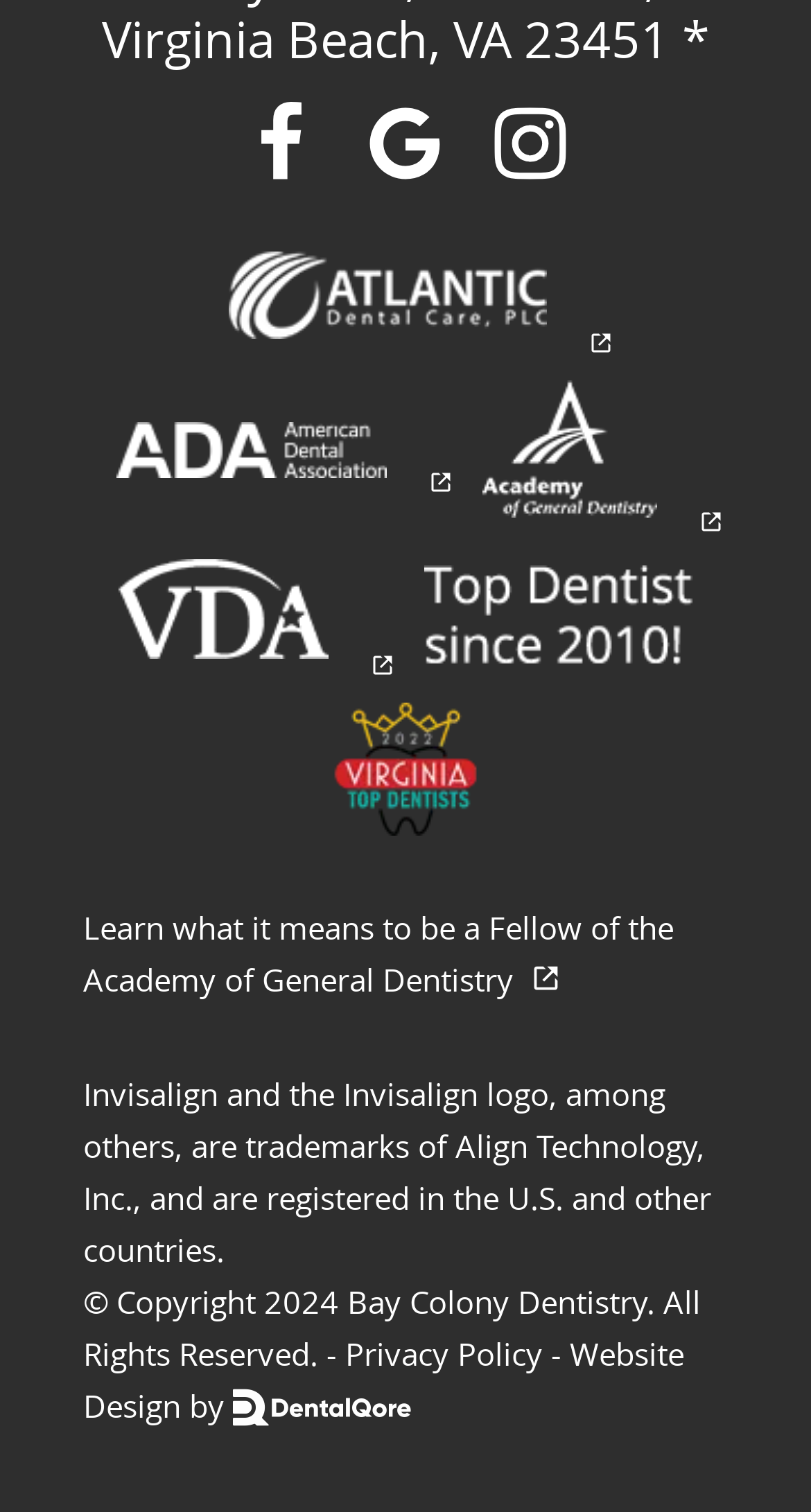Please determine the bounding box coordinates, formatted as (top-left x, top-left y, bottom-right x, bottom-right y), with all values as floating point numbers between 0 and 1. Identify the bounding box of the region described as: Privacy Policy

[0.426, 0.881, 0.669, 0.908]